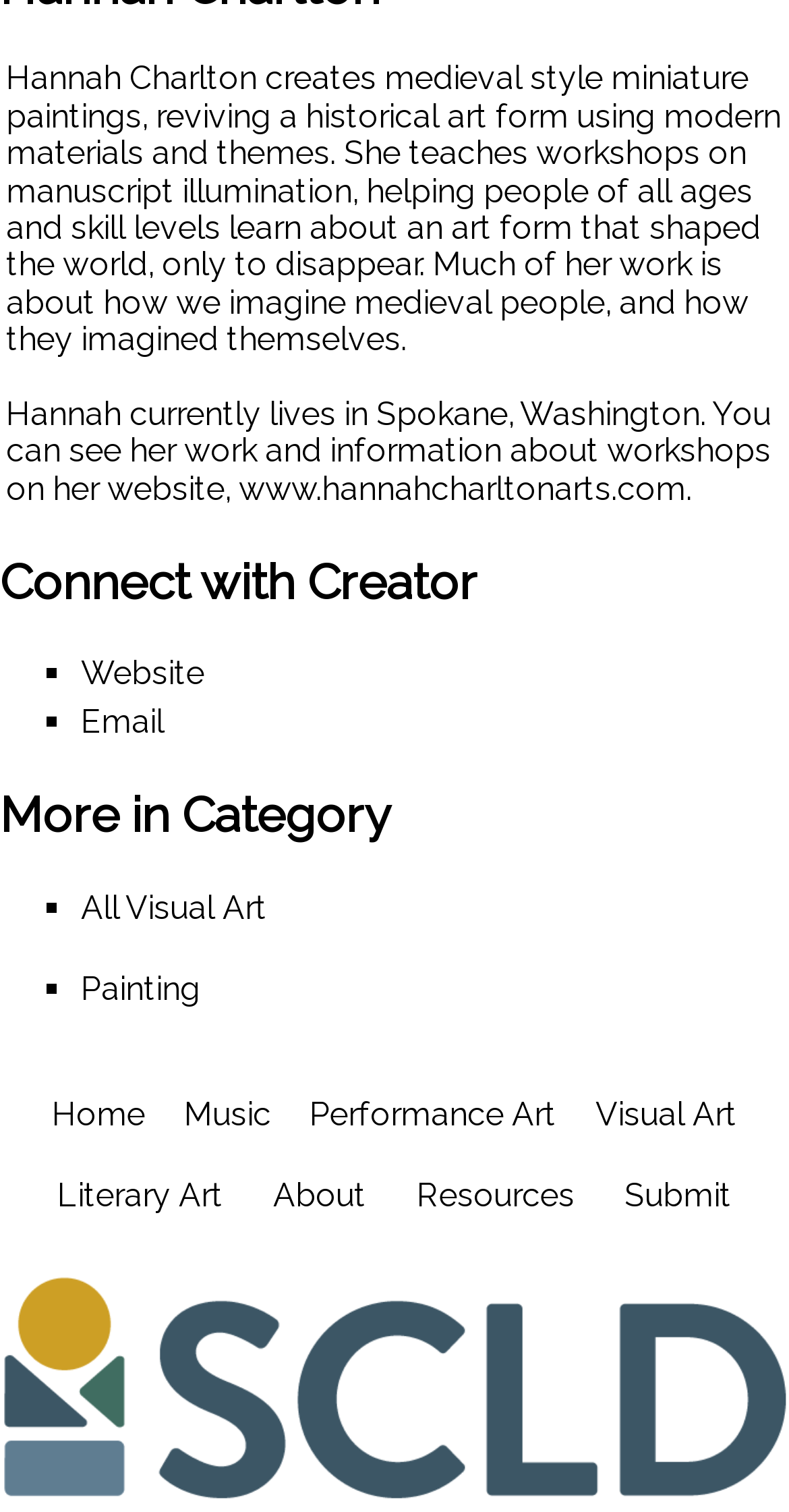Could you provide the bounding box coordinates for the portion of the screen to click to complete this instruction: "Visit Hannah Charlton's website"?

[0.103, 0.433, 0.259, 0.464]